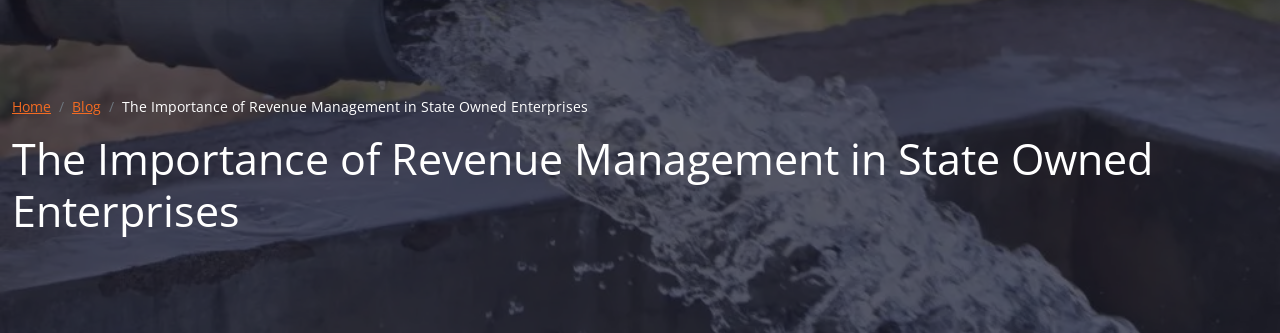What is the purpose of the illustration?
Answer briefly with a single word or phrase based on the image.

Supports a blog post